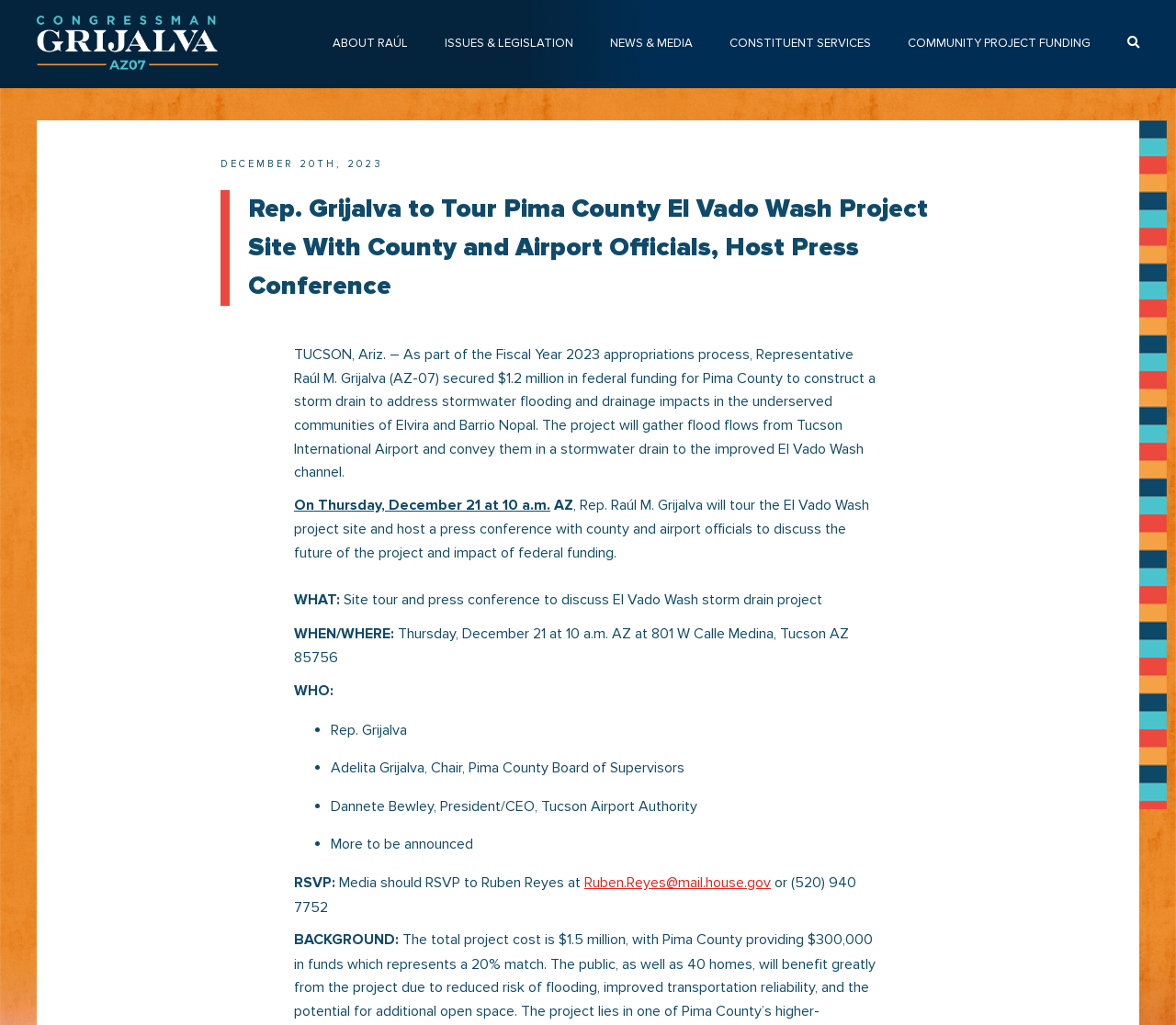Answer briefly with one word or phrase:
Who is touring the El Vado Wash project site?

Rep. Raúl M. Grijalva